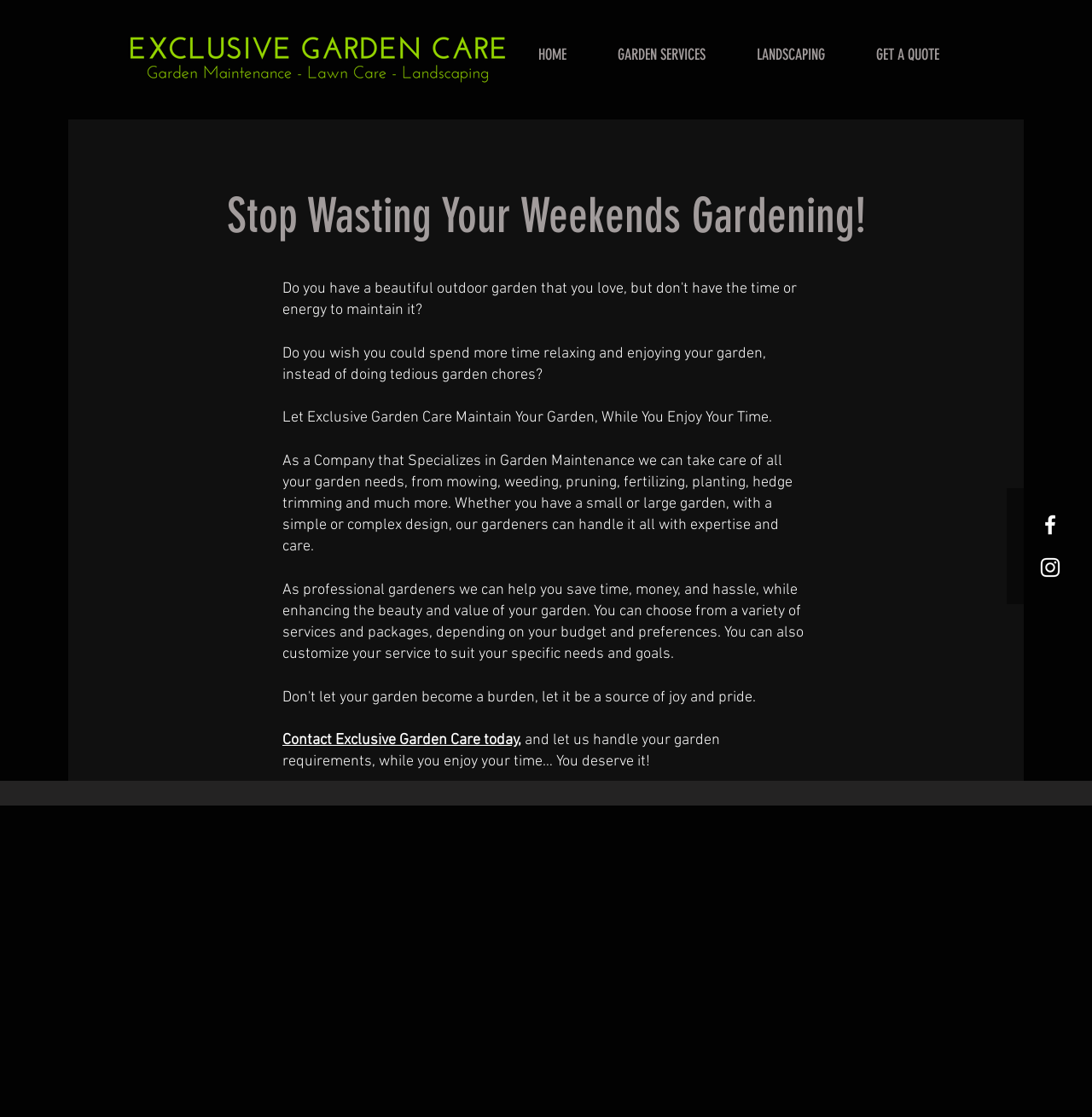What is the purpose of their services?
With the help of the image, please provide a detailed response to the question.

The text 'As professional gardeners we can help you save time, money, and hassle, while enhancing the beauty and value of your garden.' suggests that the purpose of their services is to help customers save time and enhance the beauty and value of their gardens.